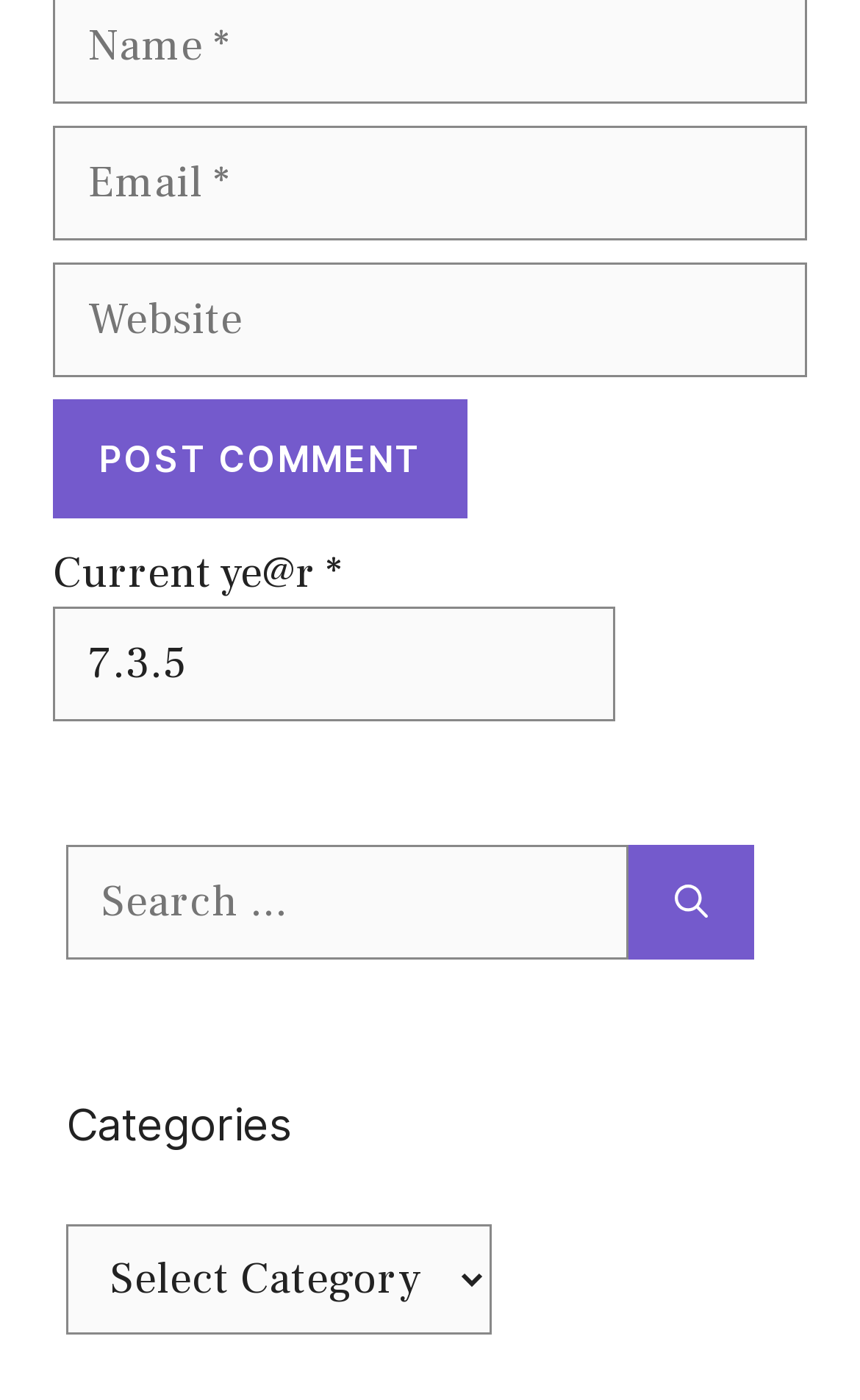Locate the bounding box coordinates of the UI element described by: "name="submit" value="Post Comment"". The bounding box coordinates should consist of four float numbers between 0 and 1, i.e., [left, top, right, bottom].

[0.062, 0.285, 0.544, 0.37]